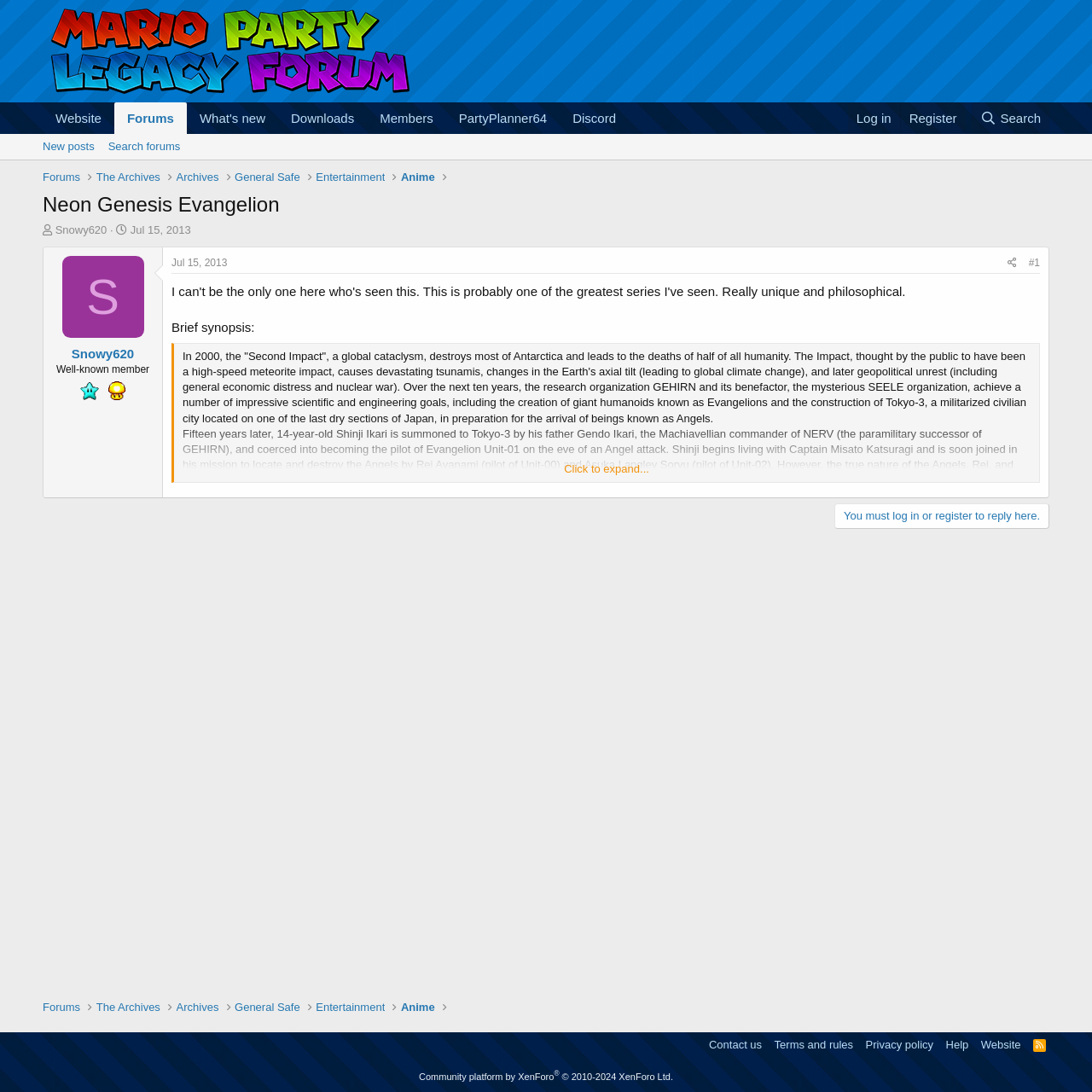Give a one-word or short phrase answer to the question: 
What is the topic of the current thread?

Neon Genesis Evangelion